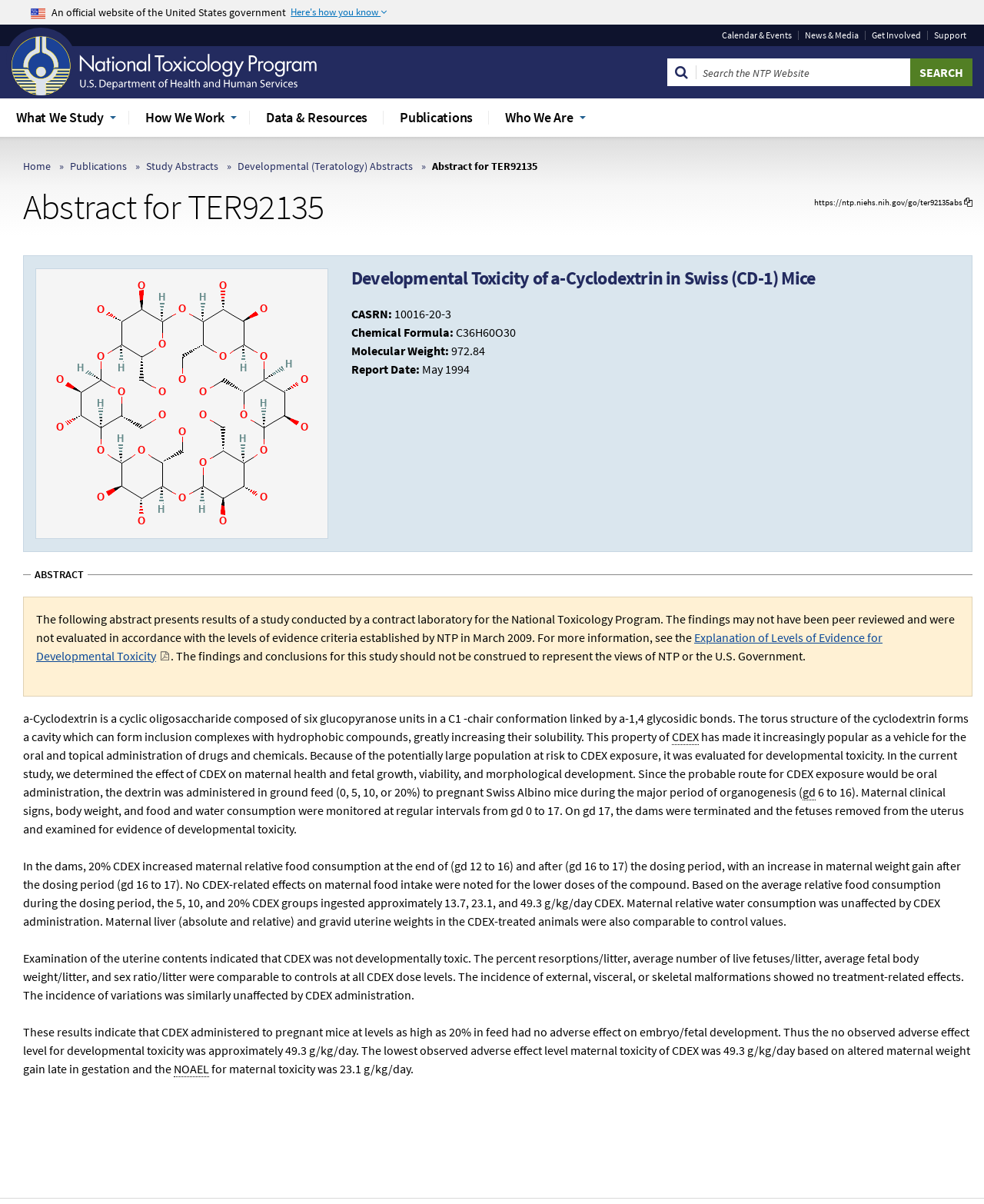Please answer the following question using a single word or phrase: What was the no observed adverse effect level for developmental toxicity?

49.3 g/kg/day